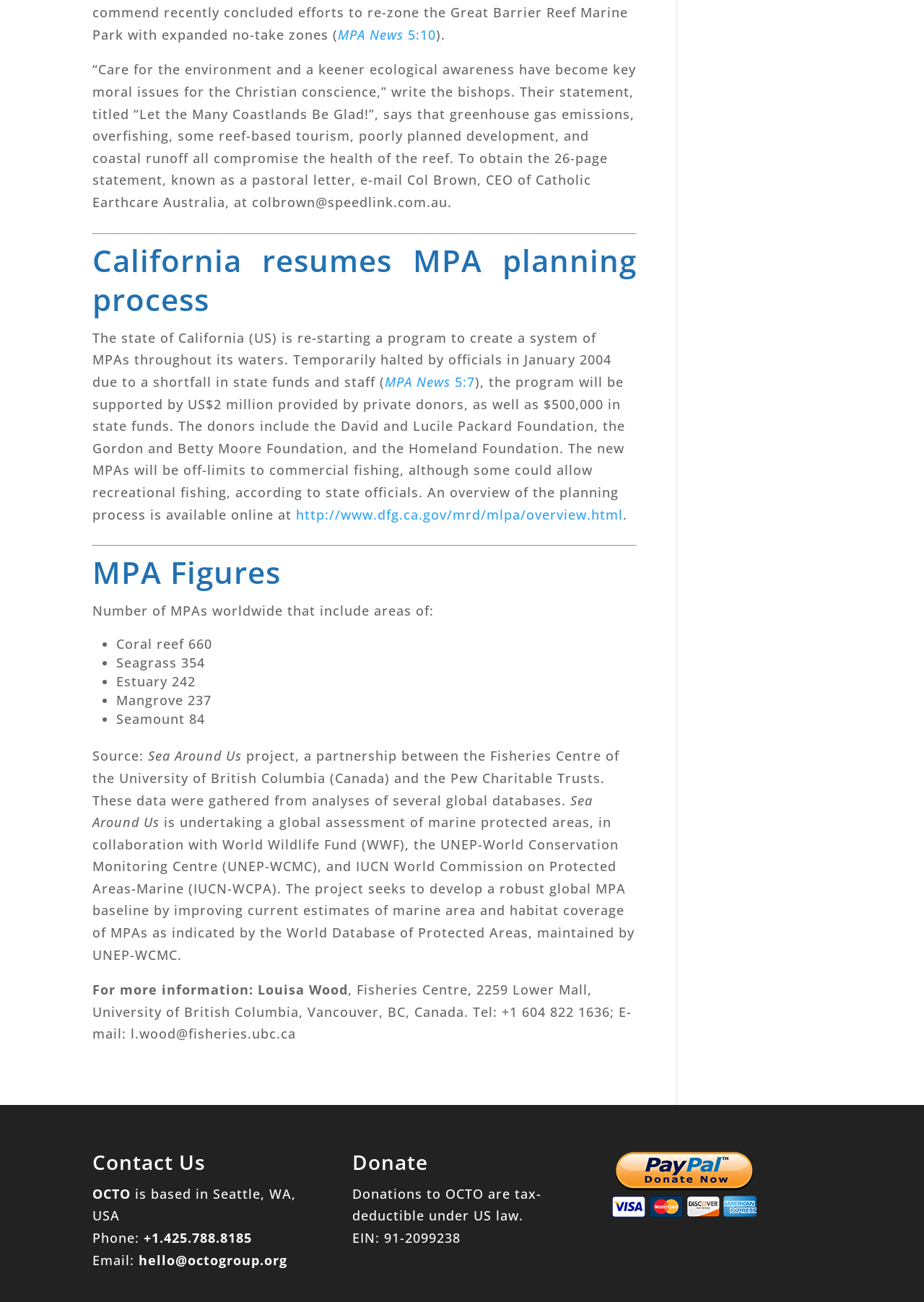Refer to the image and answer the question with as much detail as possible: How many MPAs worldwide include areas of coral reef?

According to the 'MPA Figures' section, the number of MPAs worldwide that include areas of coral reef is 660, as indicated by the static text 'Coral reef 660'.